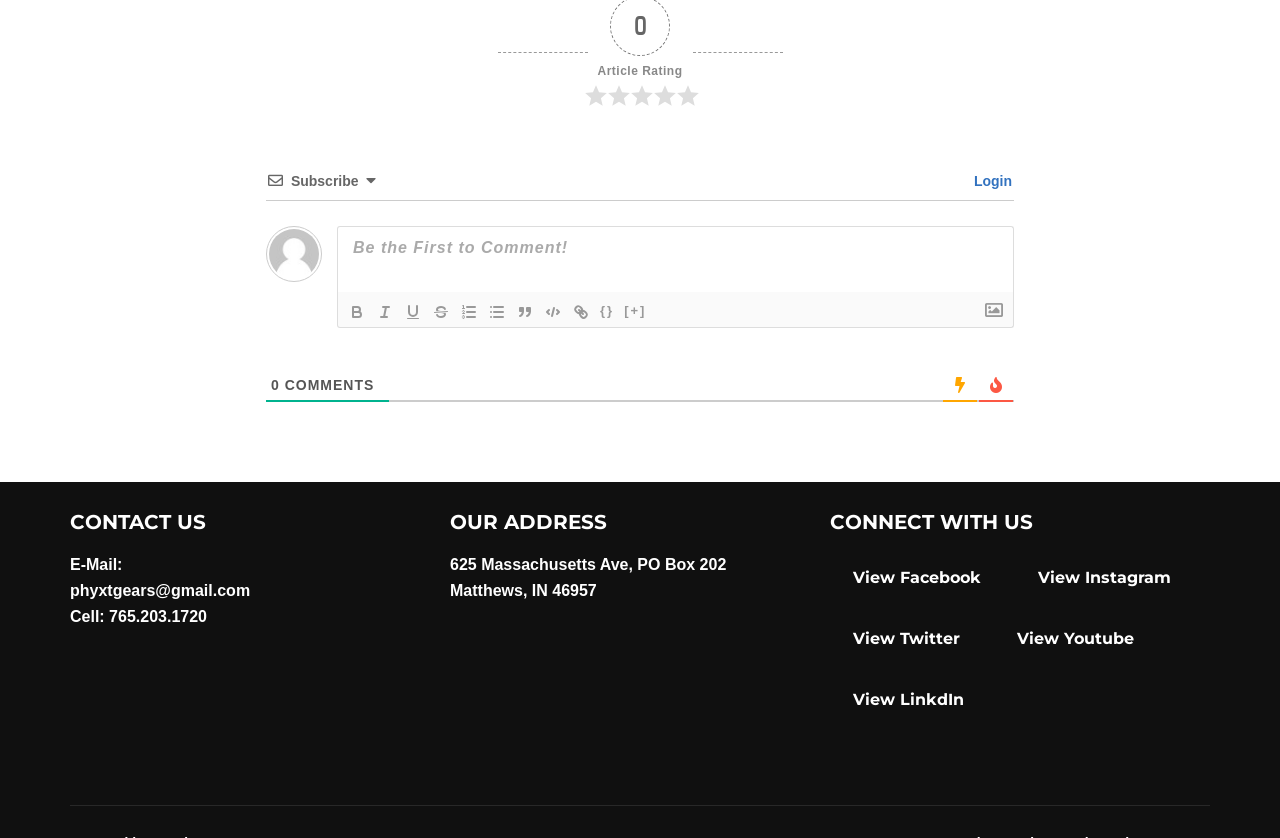Show the bounding box coordinates of the element that should be clicked to complete the task: "Click the 'Link' button".

[0.443, 0.358, 0.465, 0.387]